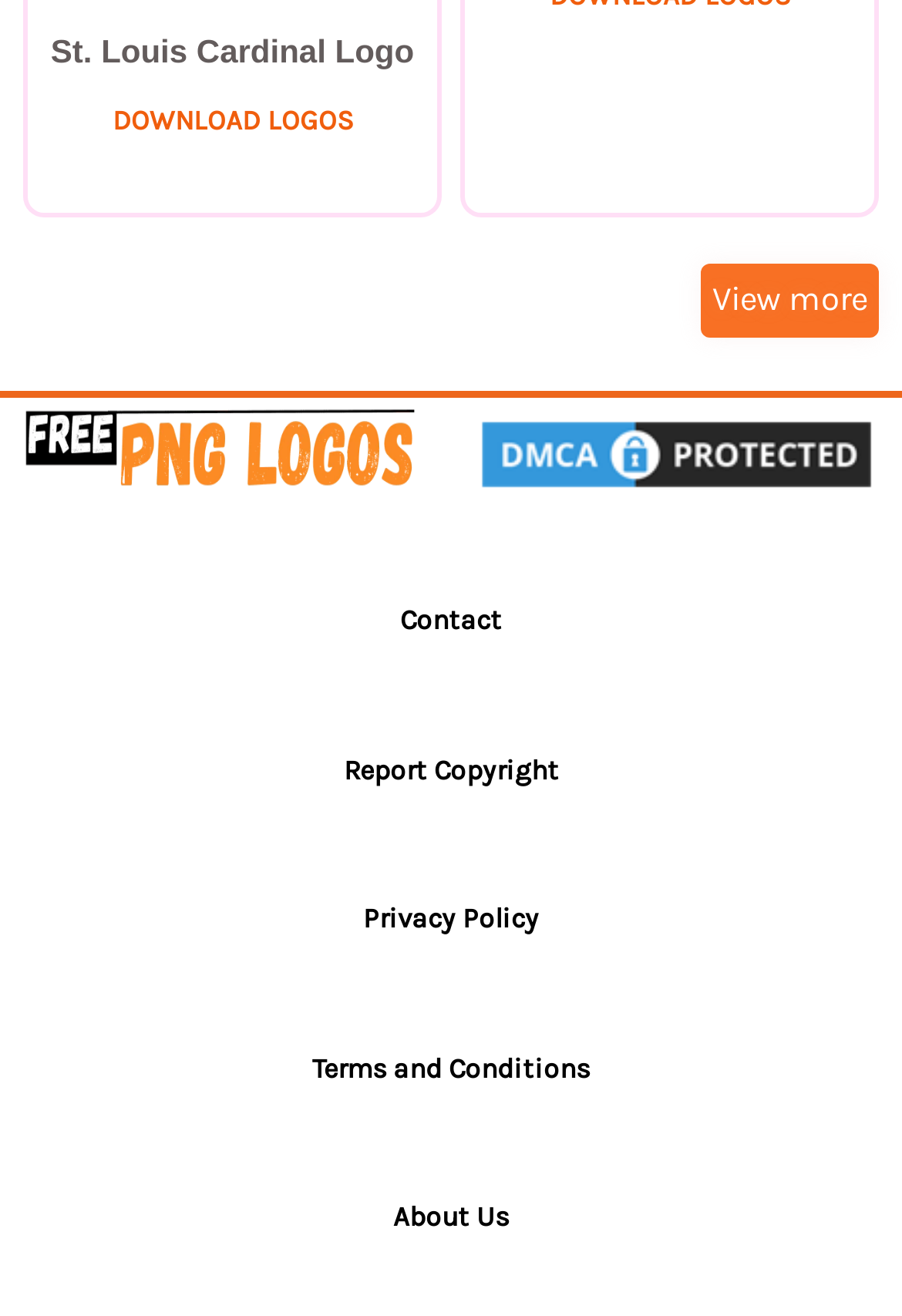How many images are there on the webpage?
Answer with a single word or phrase, using the screenshot for reference.

5